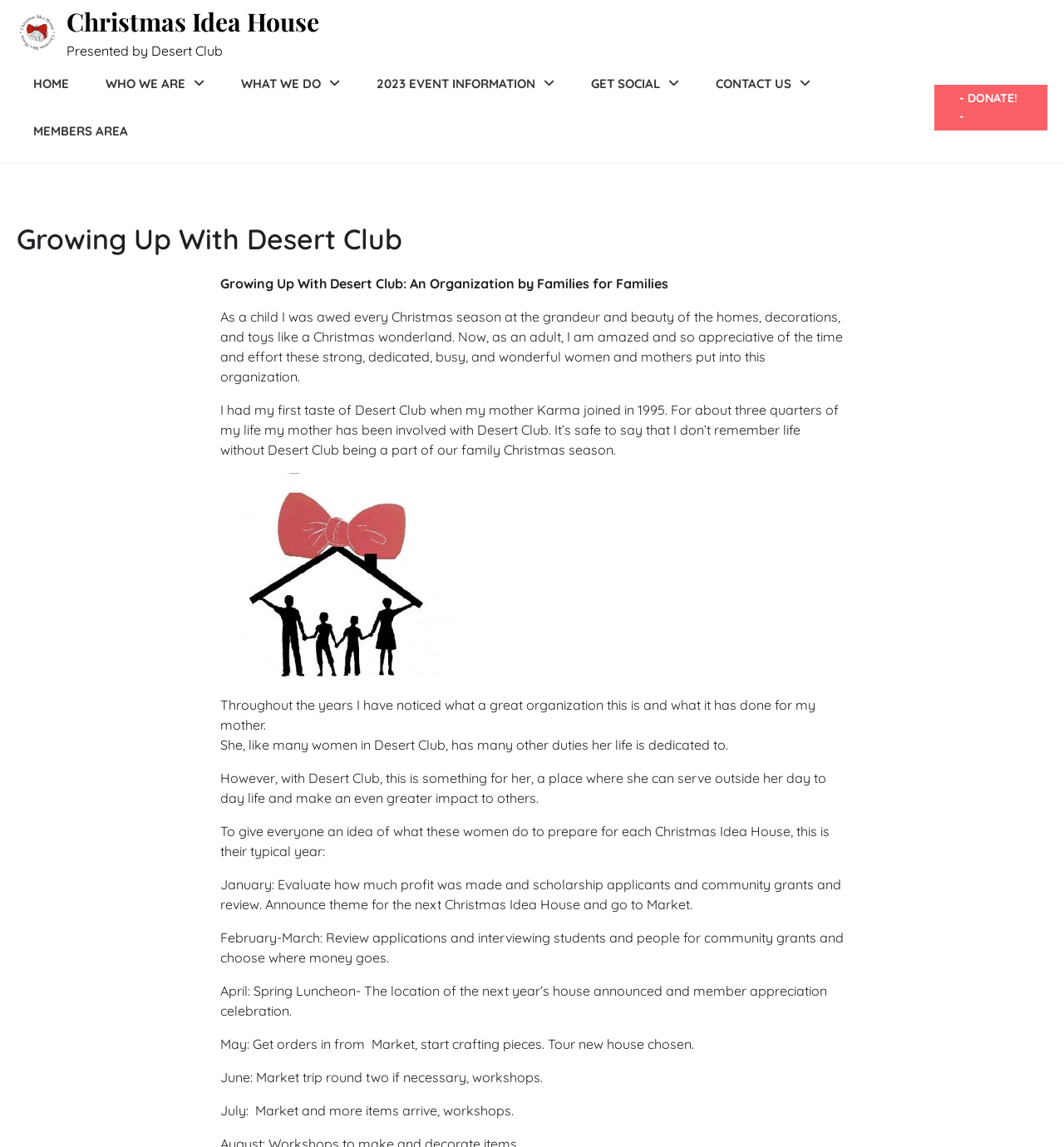What is the author's relationship to Karma?
Provide a thorough and detailed answer to the question.

The answer can be found in the text 'I had my first taste of Desert Club when my mother Karma joined in 1995.'. This sentence implies that the author is the child of Karma, who is a member of Desert Club.